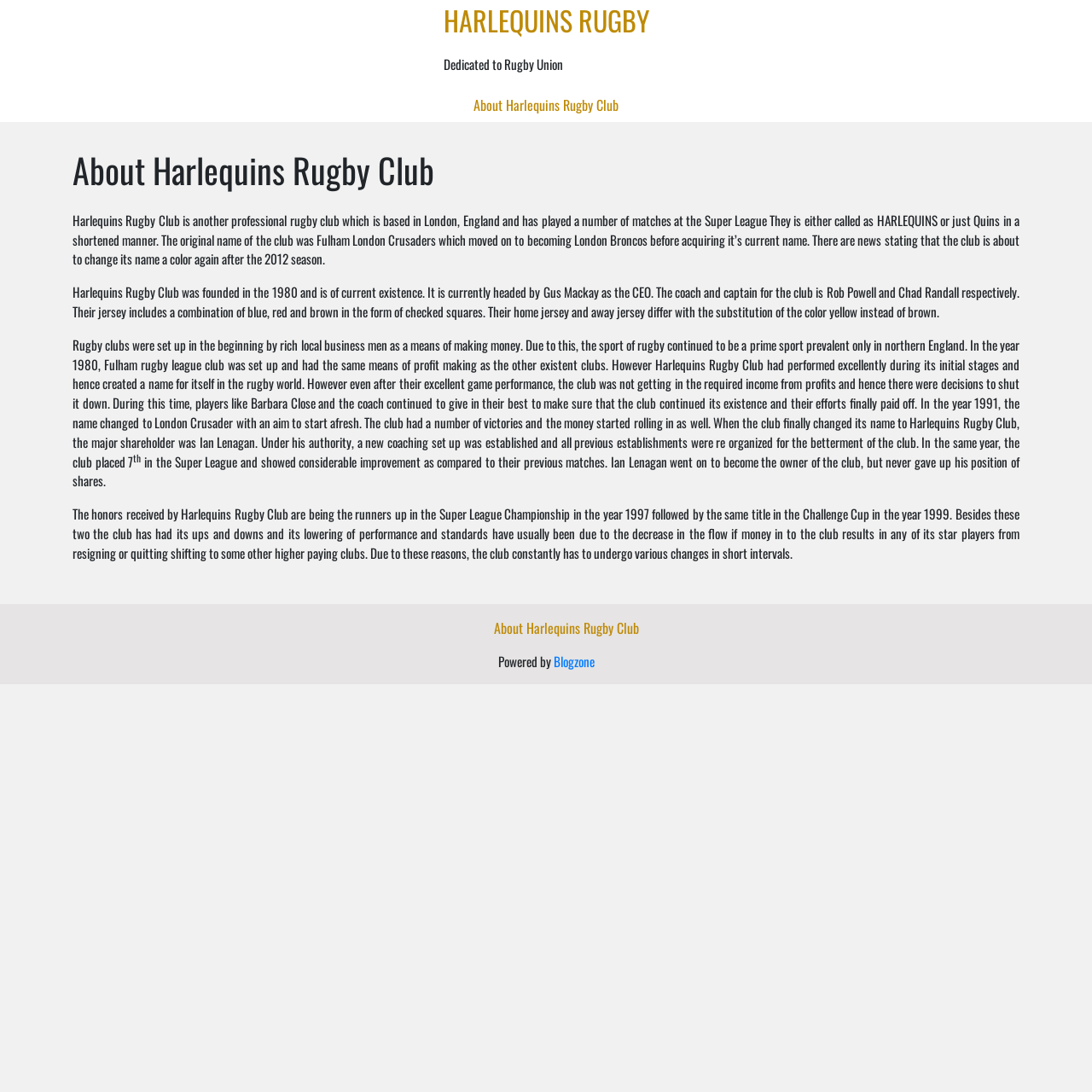Provide the bounding box coordinates of the HTML element described as: "About Harlequins Rugby Club". The bounding box coordinates should be four float numbers between 0 and 1, i.e., [left, top, right, bottom].

[0.421, 0.08, 0.579, 0.112]